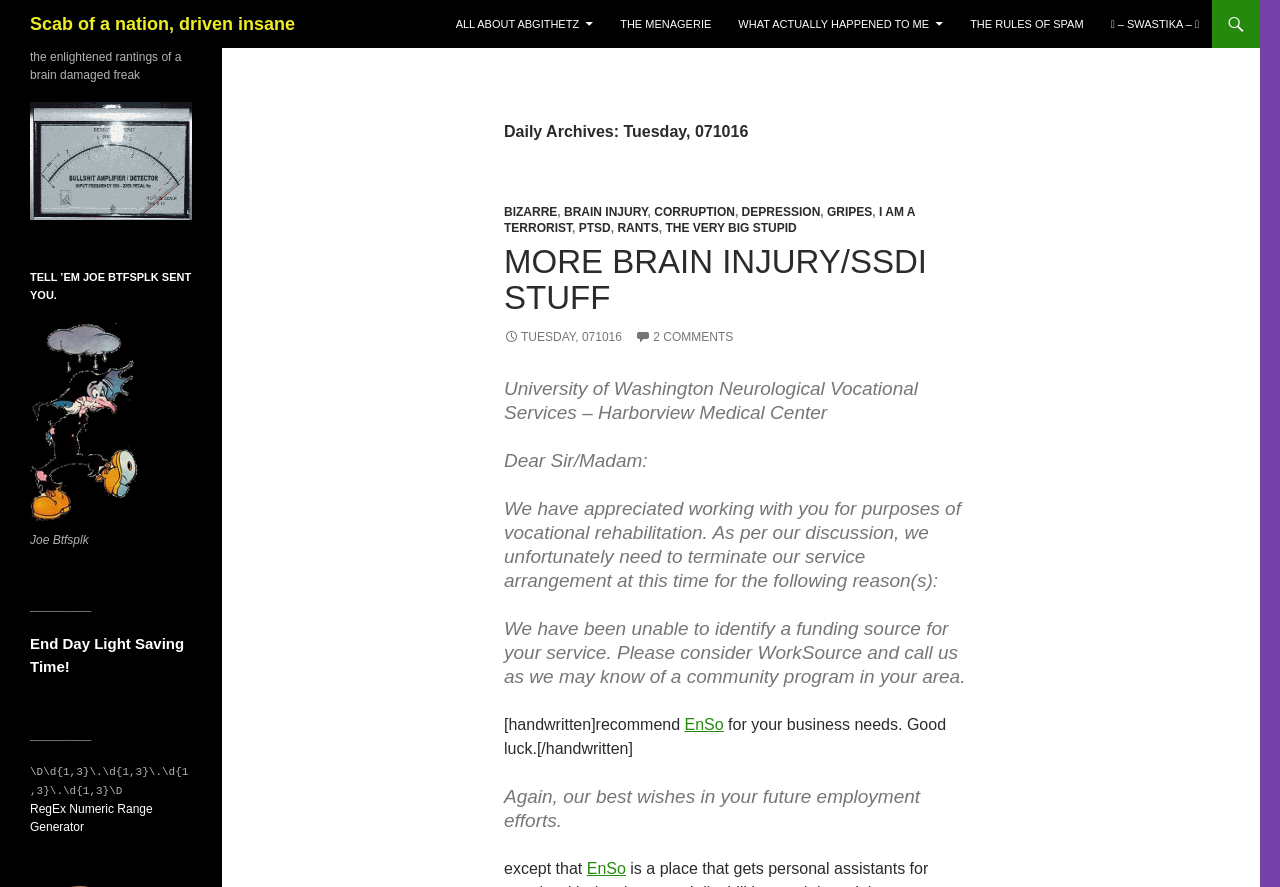Locate the bounding box coordinates of the element to click to perform the following action: 'Check 'End Day Light Saving Time!' '. The coordinates should be given as four float values between 0 and 1, in the form of [left, top, right, bottom].

[0.023, 0.716, 0.144, 0.76]